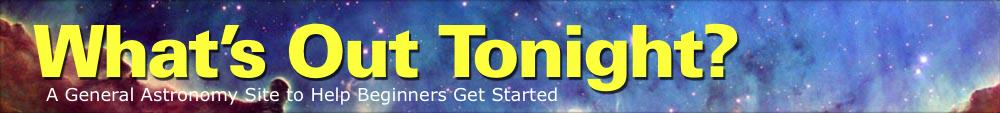Offer a detailed narrative of the image's content.

The image features a vibrant and engaging banner from the website "What's Out Tonight?" designed for astronomy enthusiasts, especially beginners. The bold, yellow text prominently displays the phrase "What's Out Tonight?" against a stunning cosmic backdrop that includes a beautiful blend of rich blues and purples, along with hints of nebulae and starry elements, evoking the wonders of the night sky. Below the main title, a subtler message reads, "A General Astronomy Site to Help Beginners Get Started," reinforcing the site’s mission to educate and inspire budding astronomers. This visually captivating design aims to draw in visitors and encourage exploration of the universe.